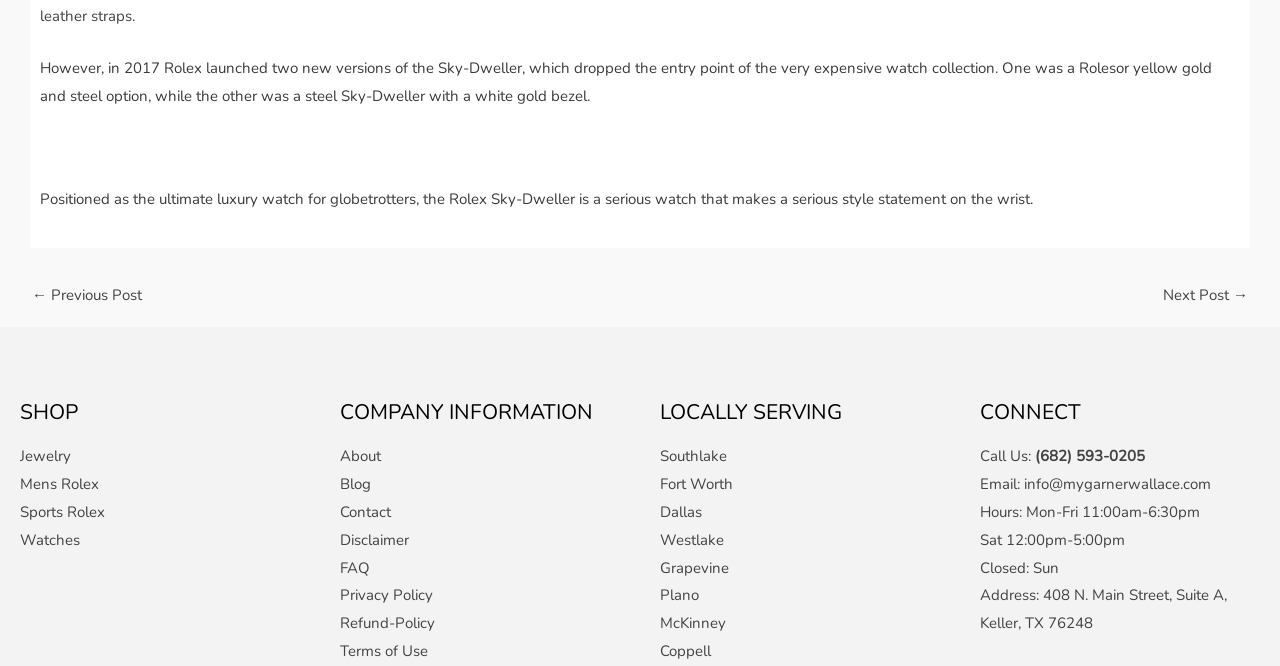What is the phone number to contact the company?
Give a single word or phrase as your answer by examining the image.

(682) 593-0205